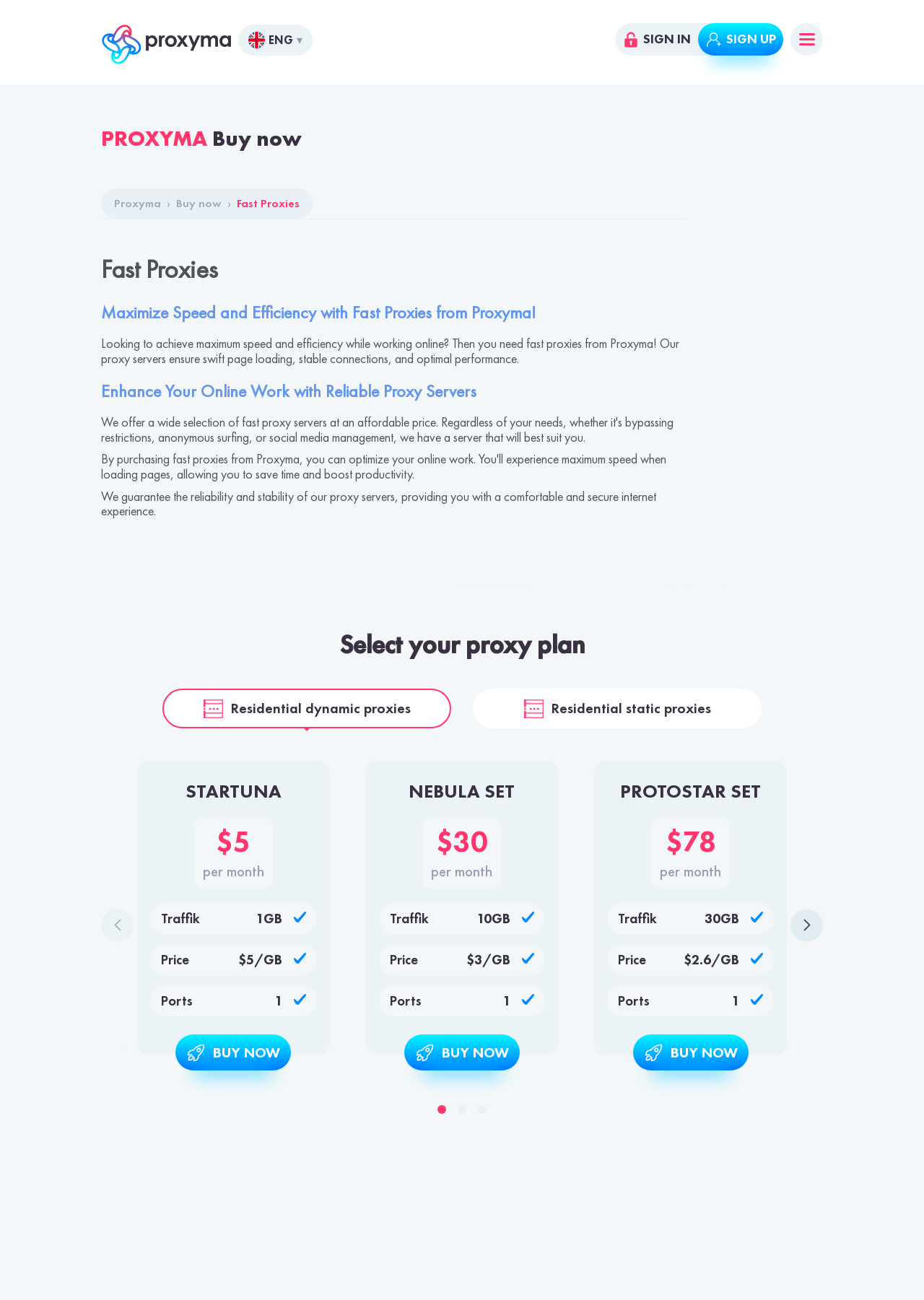Provide the bounding box coordinates, formatted as (top-left x, top-left y, bottom-right x, bottom-right y), with all values being floating point numbers between 0 and 1. Identify the bounding box of the UI element that matches the description: Fast Proxies

[0.256, 0.15, 0.324, 0.162]